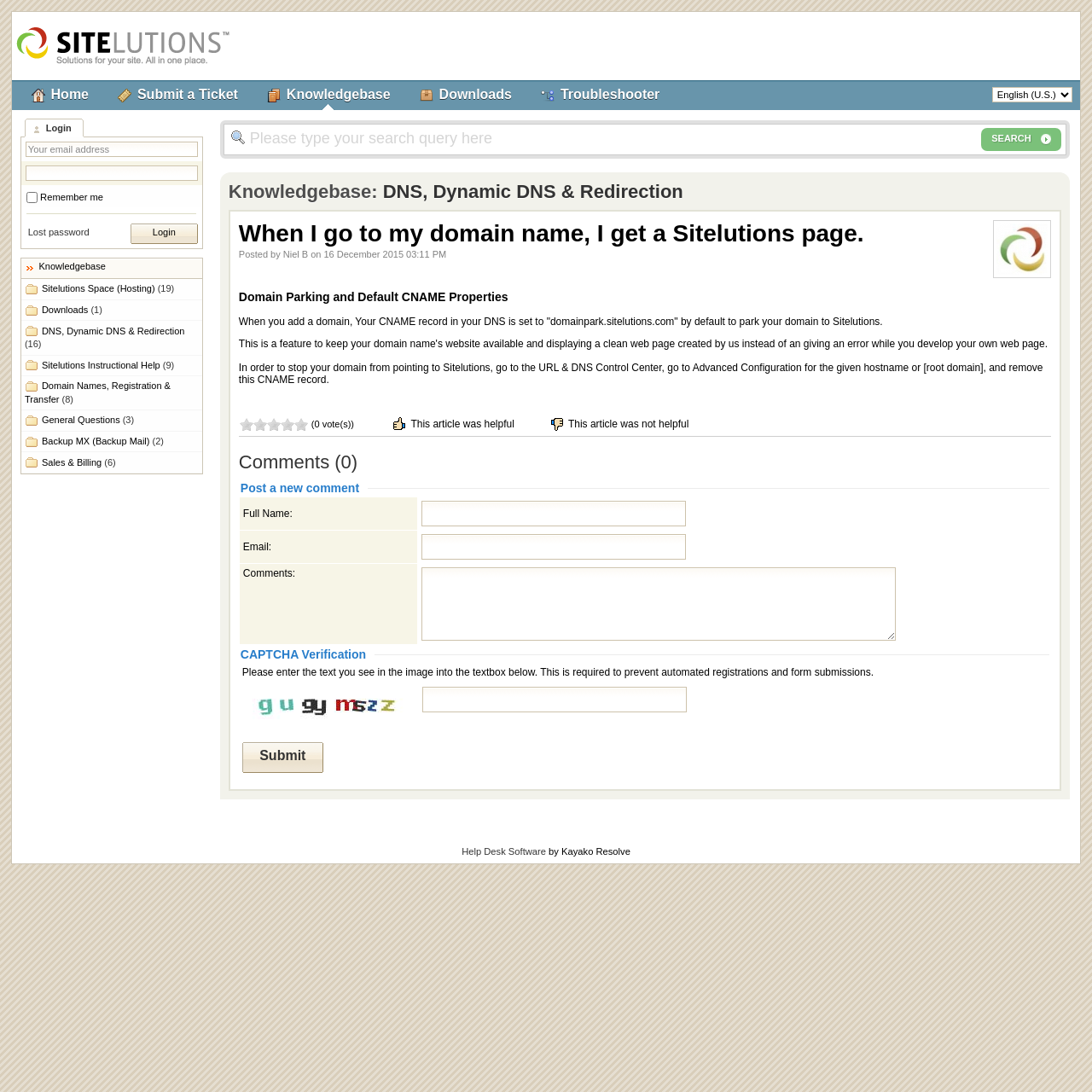Please identify the bounding box coordinates of the element I need to click to follow this instruction: "Submit a ticket".

[0.097, 0.076, 0.227, 0.101]